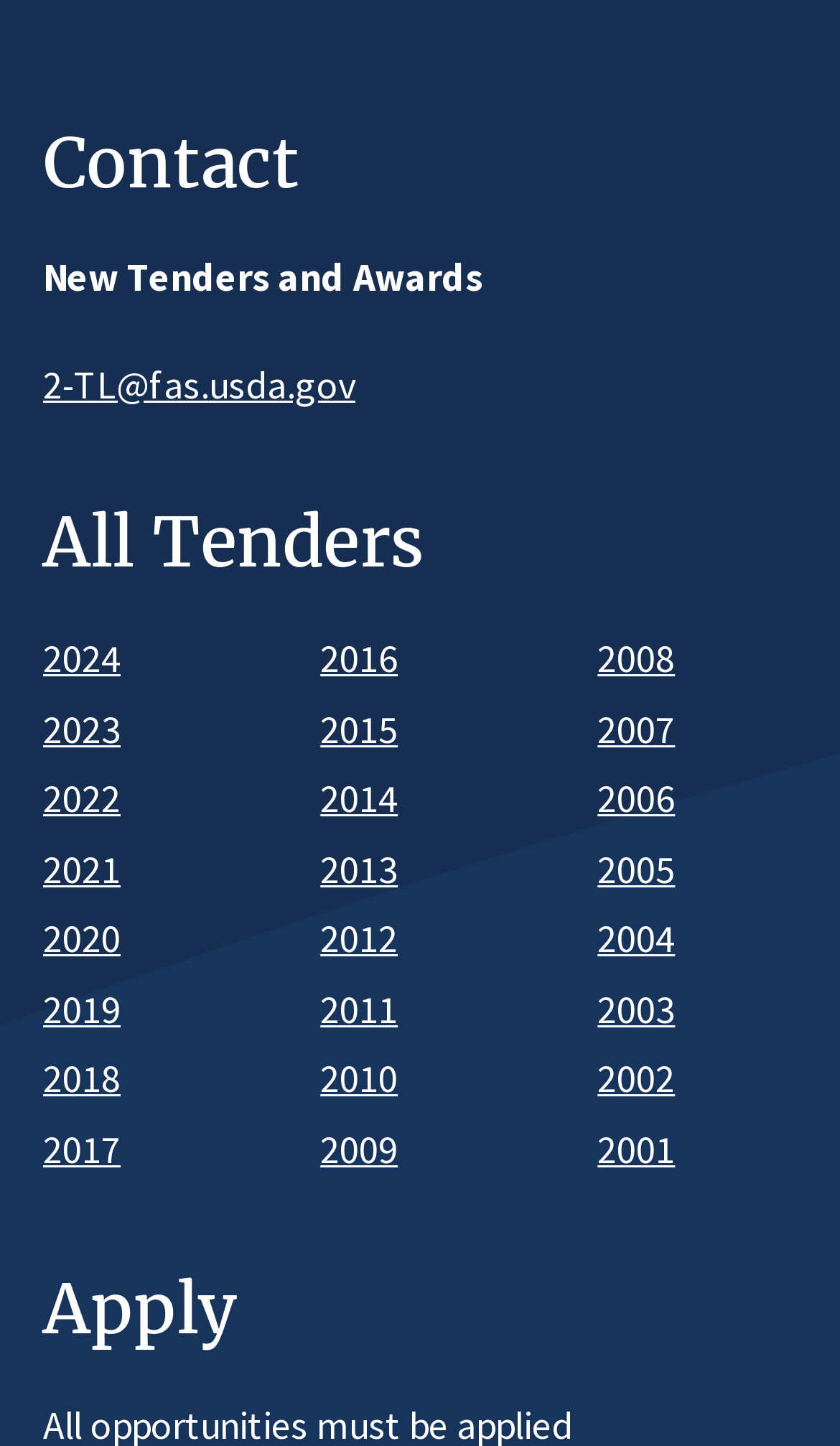Identify the bounding box of the HTML element described here: "2023". Provide the coordinates as four float numbers between 0 and 1: [left, top, right, bottom].

[0.051, 0.487, 0.144, 0.521]